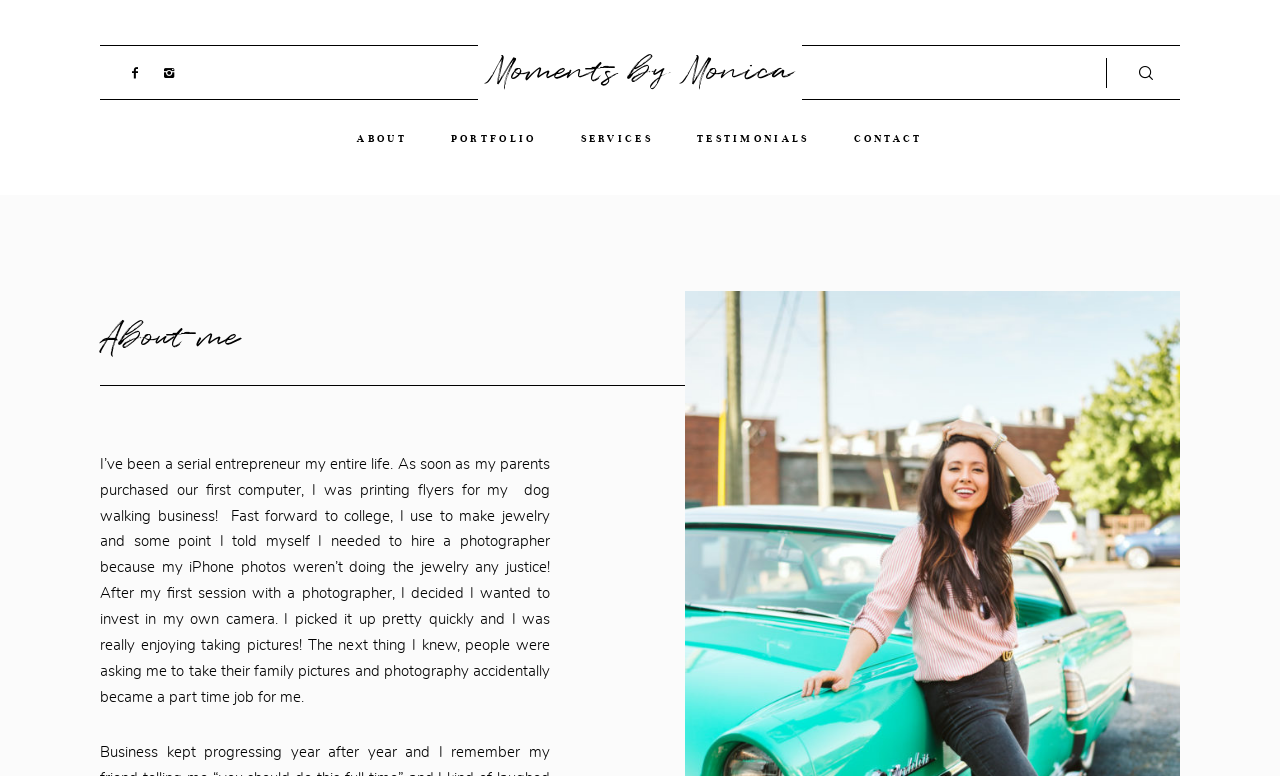What did people ask the photographer to take pictures of?
Could you please answer the question thoroughly and with as much detail as possible?

After the photographer's first session with a photographer, people started asking them to take their family pictures, which eventually became a part-time job for them.